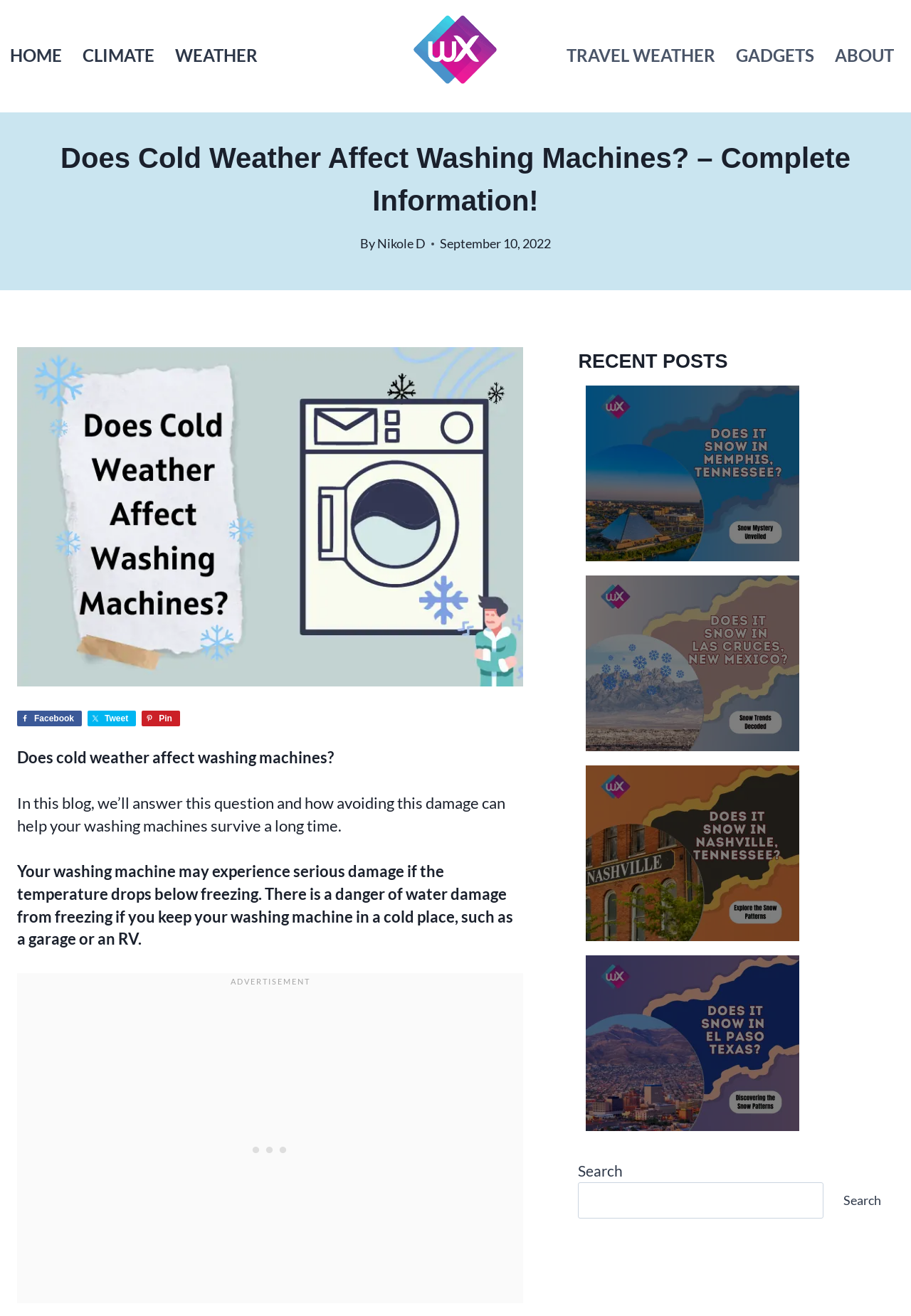Using the provided element description, identify the bounding box coordinates as (top-left x, top-left y, bottom-right x, bottom-right y). Ensure all values are between 0 and 1. Description: Nikole D

[0.414, 0.179, 0.467, 0.191]